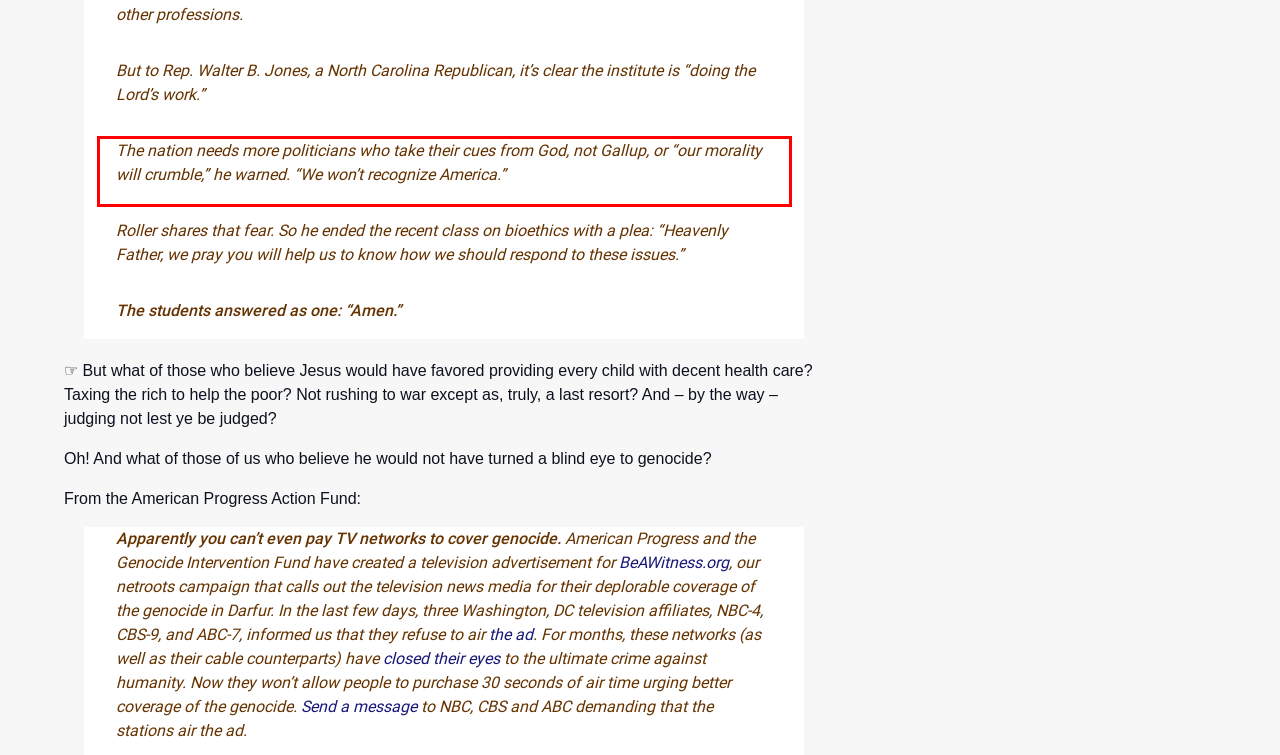Analyze the screenshot of the webpage that features a red bounding box and recognize the text content enclosed within this red bounding box.

The nation needs more politicians who take their cues from God, not Gallup, or “our morality will crumble,” he warned. “We won’t recognize America.”